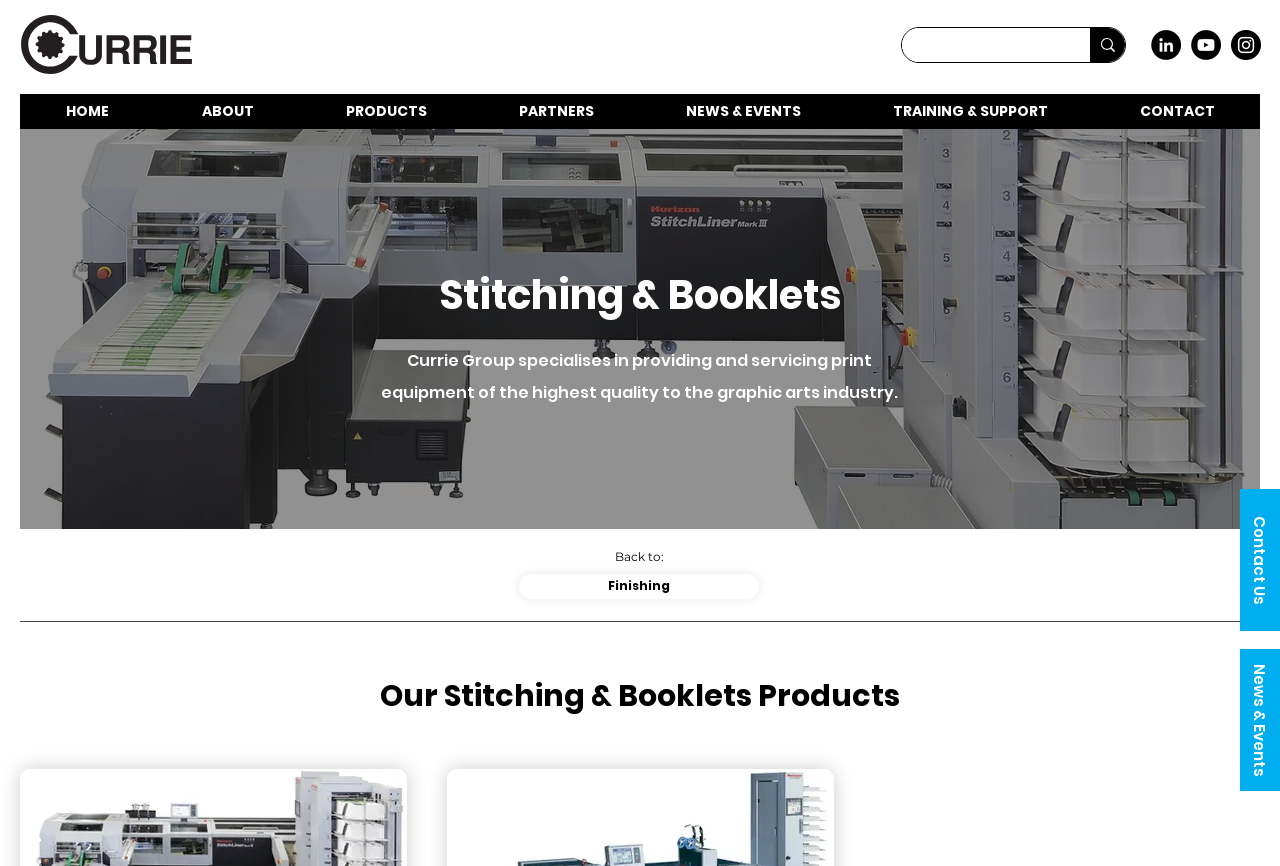What type of products does the company provide?
Please provide a detailed and thorough answer to the question.

I found the answer by reading the description under the main heading 'Stitching & Booklets', which says 'Currie Group specialises in providing and servicing print equipment of the highest quality to the graphic arts industry.'